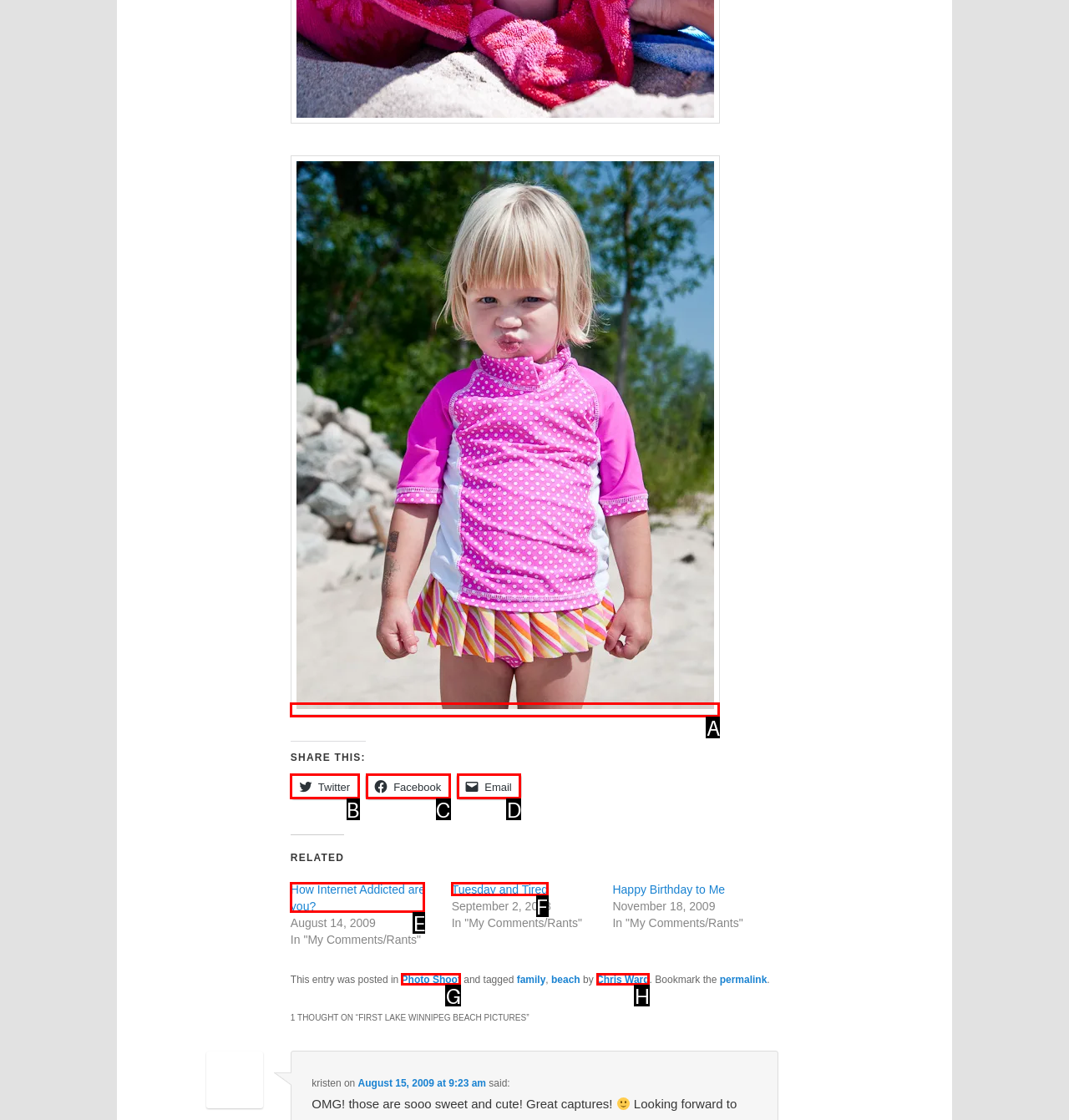Match the element description to one of the options: Chris Ward
Respond with the corresponding option's letter.

H